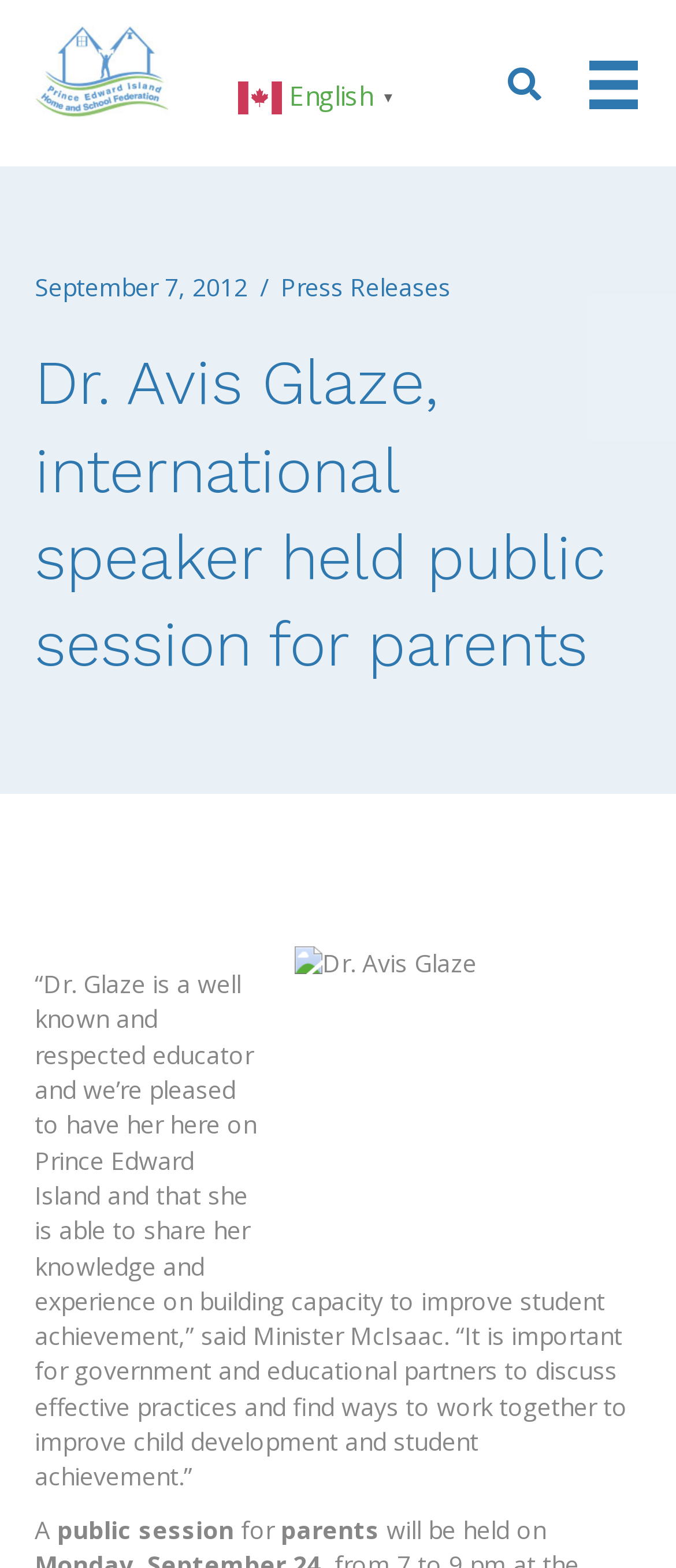Provide a one-word or one-phrase answer to the question:
What is the language of the webpage?

English